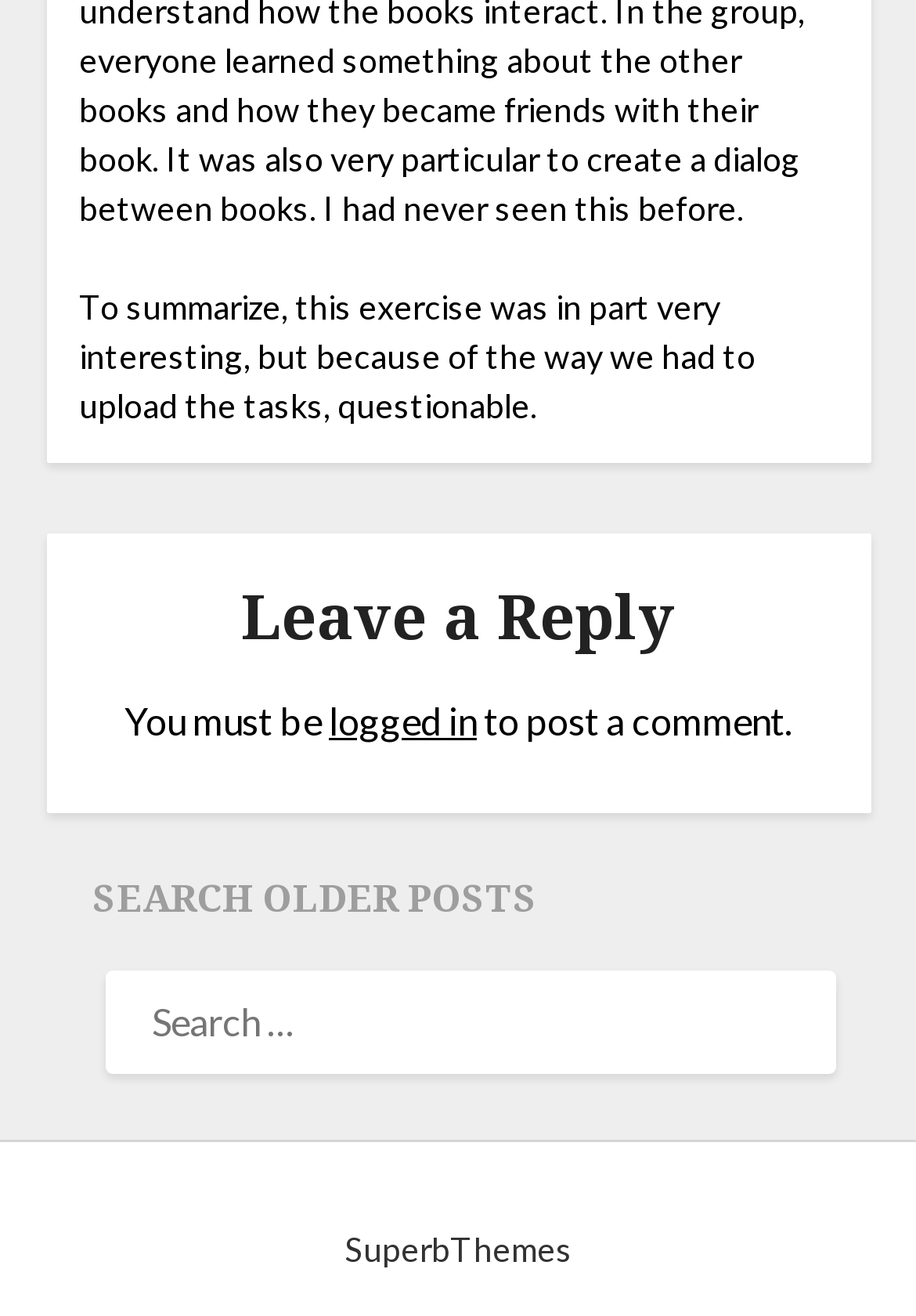What is the name of the theme provider?
Based on the visual, give a brief answer using one word or a short phrase.

SuperbThemes